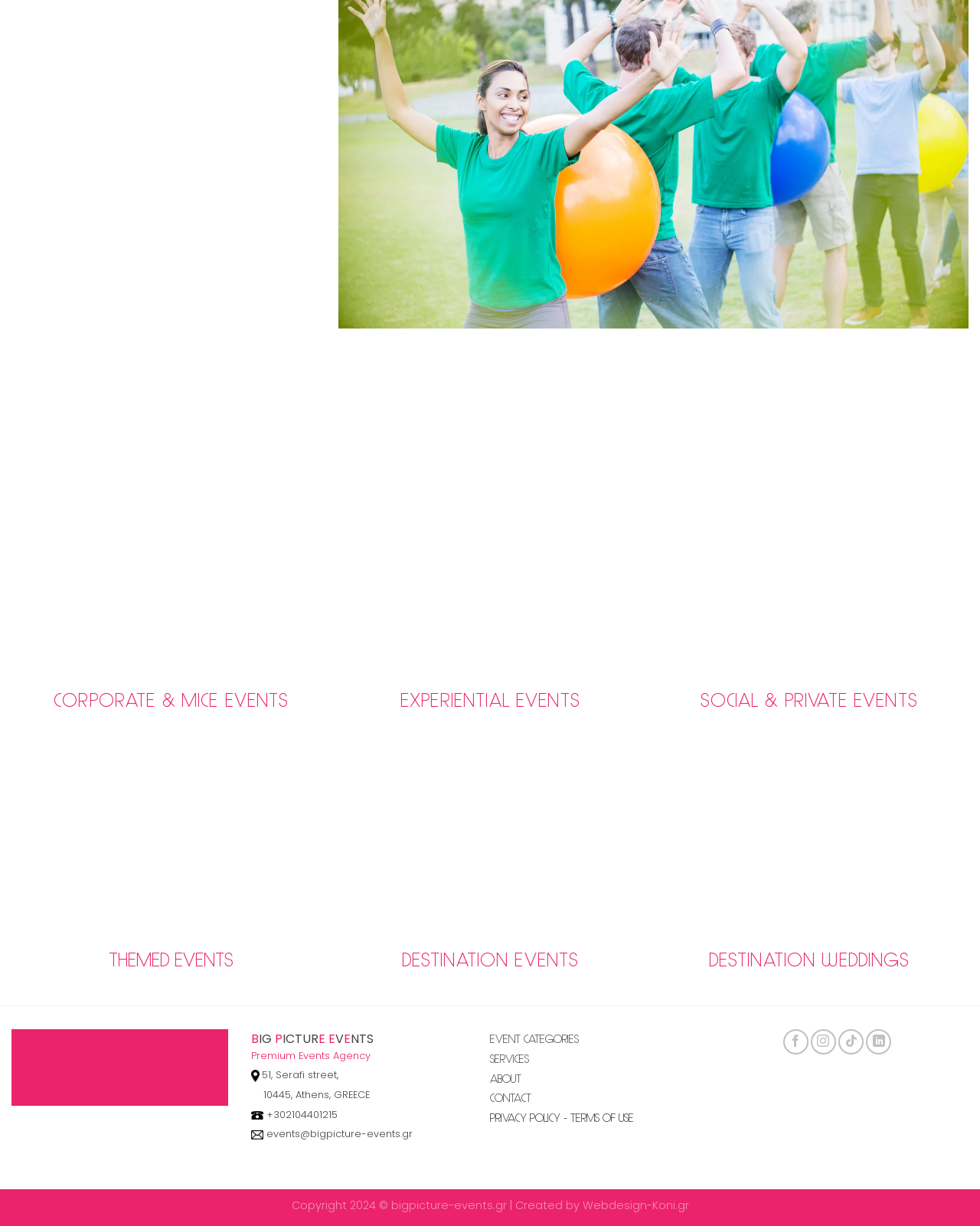Could you provide the bounding box coordinates for the portion of the screen to click to complete this instruction: "Click SEE MORE EVENTS CATEGORIES"?

[0.027, 0.327, 0.973, 0.358]